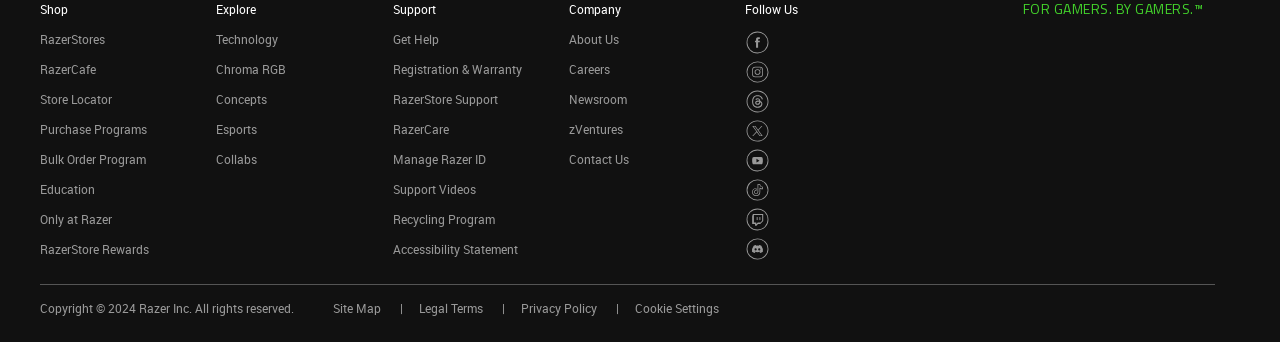Identify the bounding box coordinates for the element that needs to be clicked to fulfill this instruction: "Get Help". Provide the coordinates in the format of four float numbers between 0 and 1: [left, top, right, bottom].

[0.307, 0.092, 0.343, 0.139]